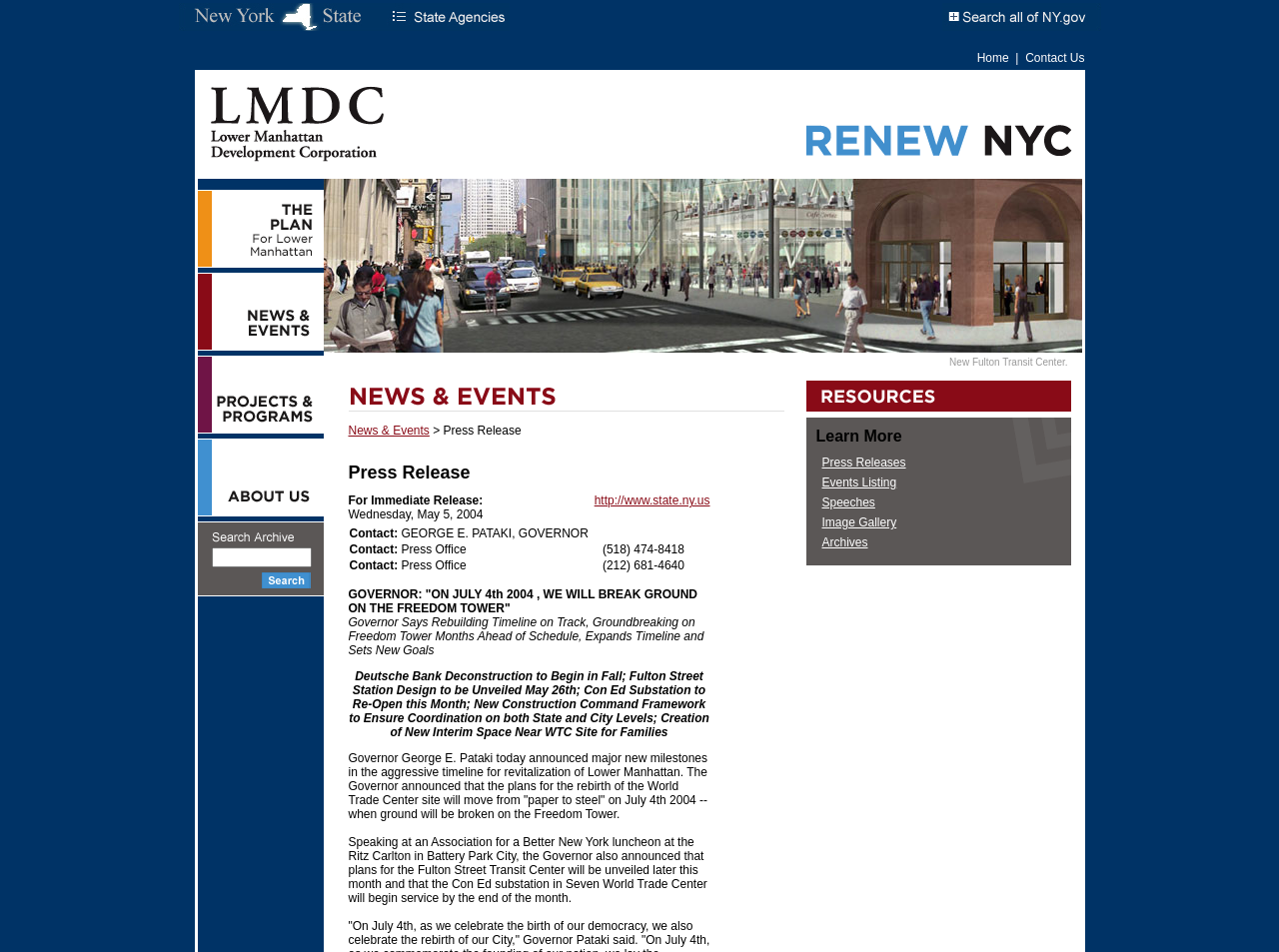Create a detailed narrative describing the layout and content of the webpage.

The webpage is about the Lower Manhattan Development Corporation, with a focus on the Freedom Tower project. At the top, there are three images: "NY.gov Portal", "State Agency Listing", and "Search all of NY.gov". Below these images, there is a layout table with two rows. The first row contains a table cell with links to "Home" and "Contact Us". The second row contains a table cell with the title "Renew NYC LMDC Lower Manhattan Development Coporation" and several links to different sections, including "The Plan", "News and Events", "Projects and Programs", and "About Us". Each of these links has a corresponding image.

On the left side of the page, there is a vertical column with an image and a search box. Below the search box, there are links to "News & Events" and an image with the same label. 

The main content of the page is a press release, which is divided into several sections. The first section has a title "Press Release" and a link to "http://www.state.ny.us". The second section has a title "For Immediate Release: Wednesday, May 5, 2004" and a link to the same URL. The third section is empty.

The press release itself is divided into several paragraphs, with titles and text describing the Governor's announcement about the Freedom Tower project. The text explains that the project is on track, with a groundbreaking ceremony scheduled for July 4th, 2004, and mentions other milestones, such as the deconstruction of Deutsche Bank and the design of the Fulton Street Station.

On the right side of the page, there are several links to resources, including "Press Releases", "Events Listing", "Speeches", "Image Gallery", and "Archives".